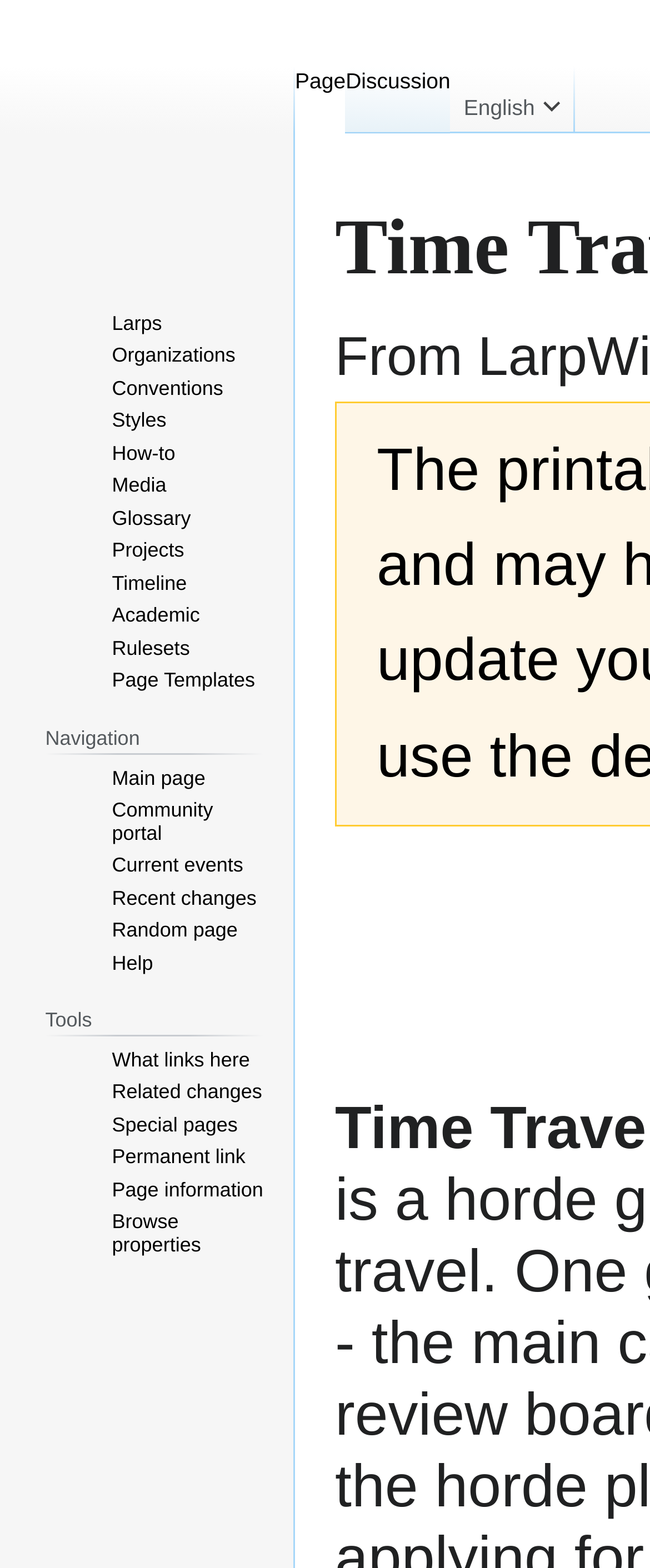Could you specify the bounding box coordinates for the clickable section to complete the following instruction: "Visit the main page"?

[0.021, 0.0, 0.431, 0.17]